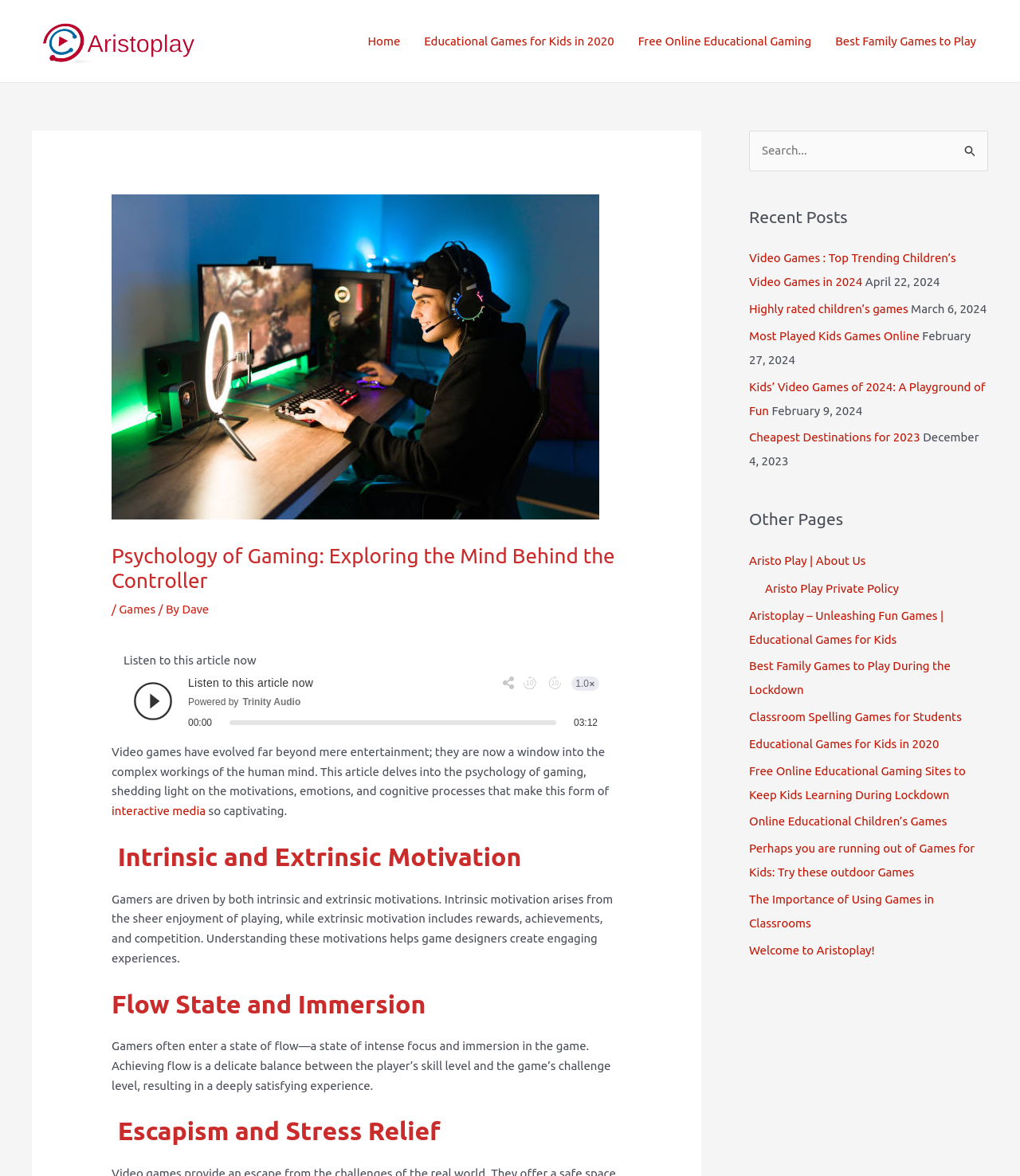Create a detailed summary of the webpage's content and design.

The webpage is about the psychology of gaming, with a focus on exploring the mind behind the controller. At the top left corner, there is an Aristoplay logo, and next to it, a site navigation menu with links to "Home", "Educational Games for Kids in 2020", "Free Online Educational Gaming", and "Best Family Games to Play". 

Below the navigation menu, there is a header section with a heading "Psychology of Gaming: Exploring the Mind Behind the Controller" and an image related to psychology of gaming. The header section also includes a link to "Games" and the author's name, "Dave". 

The main content of the webpage is divided into sections, each with a heading and a brief description. The sections include "Intrinsic and Extrinsic Motivation", "Flow State and Immersion", and "Escapism and Stress Relief". Each section provides an overview of the topic, explaining how gamers are driven by motivations, enter a state of flow, and use games as a means of escapism and stress relief.

On the right side of the webpage, there are three complementary sections. The first section is a search bar with a search button. The second section is a list of recent posts, including links to articles about trending children's video games, highly rated children's games, and kids' video games of 2024. The third section is a list of other pages, including links to "About Us", "Private Policy", and various educational games for kids.

Overall, the webpage provides an in-depth look at the psychology of gaming, with a focus on understanding the motivations and emotions behind gaming. The layout is organized, with clear headings and concise text, making it easy to navigate and read.